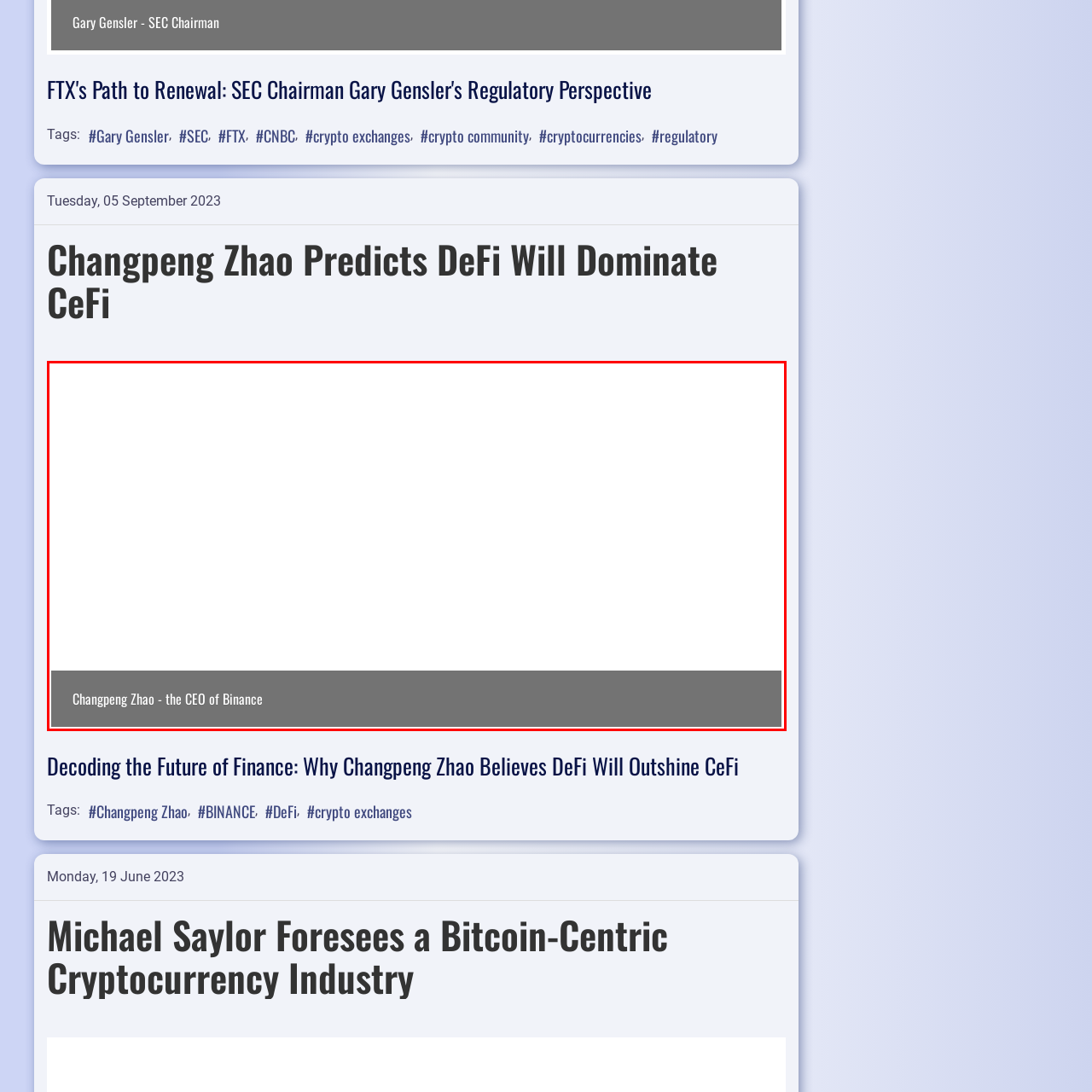Concentrate on the section within the teal border, What is Changpeng Zhao's role? 
Provide a single word or phrase as your answer.

CEO of Binance